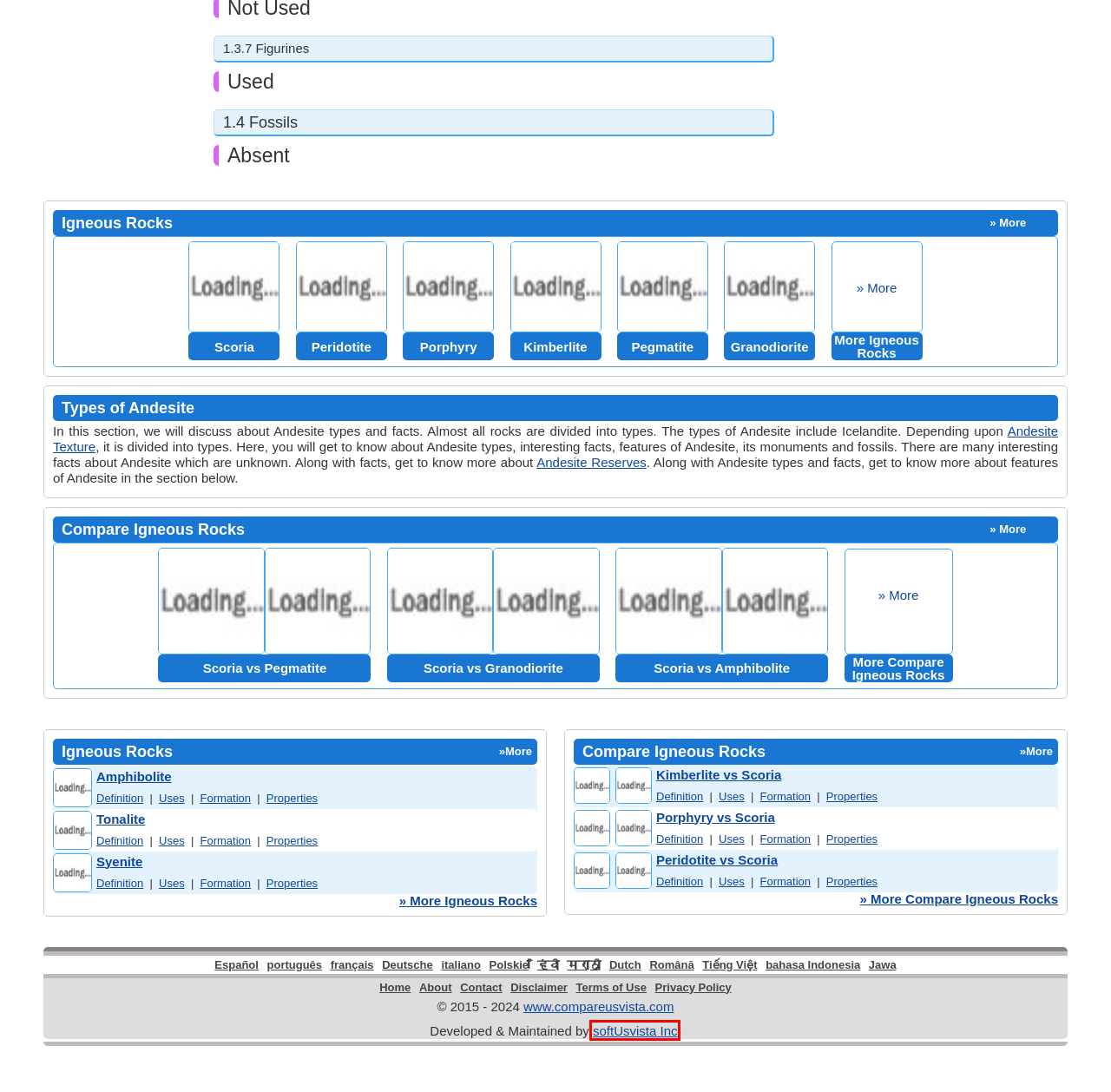Look at the screenshot of a webpage where a red bounding box surrounds a UI element. Your task is to select the best-matching webpage description for the new webpage after you click the element within the bounding box. The available options are:
A. Granodiorite Rock | History | Origin
B. andesit jenis dan fakta | andesit monumen
C. Kimberlite Rock | History | Origin
D. softusvista - It's us!
E. Andesit Typen und Fakten
F. andezit Tipuri și fapte
G. andesite Types et Faits
H. andesite tipi e fatti

D